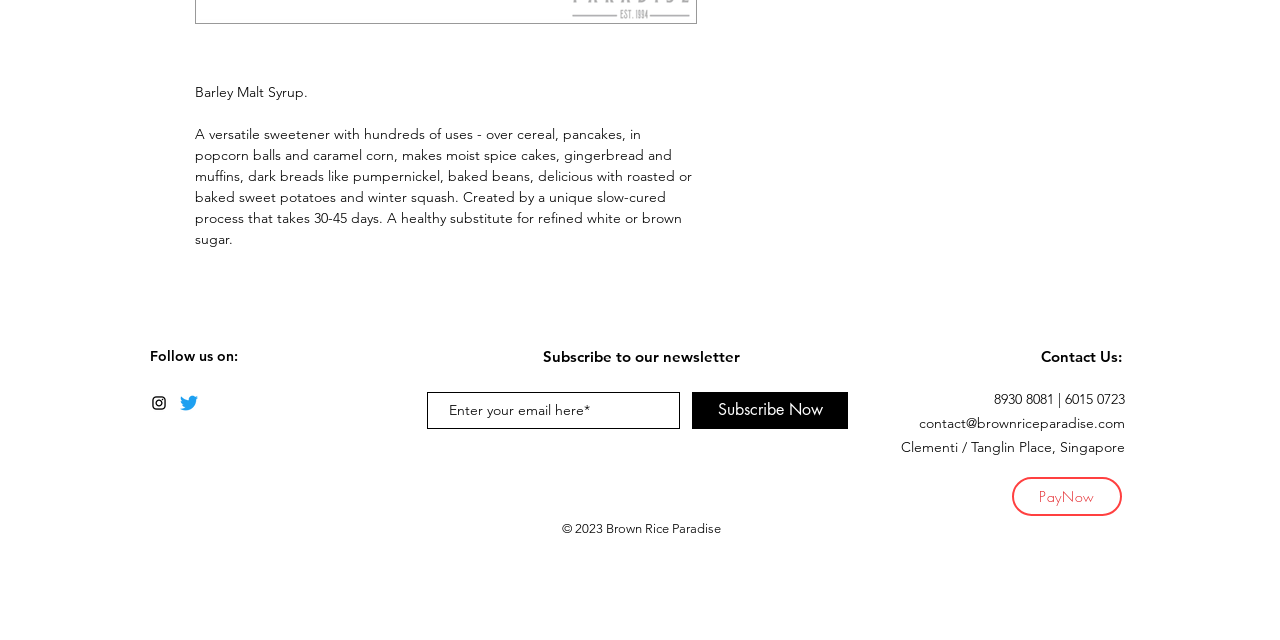Locate the bounding box of the UI element defined by this description: "contact@brownriceparadise.com". The coordinates should be given as four float numbers between 0 and 1, formatted as [left, top, right, bottom].

[0.718, 0.647, 0.879, 0.675]